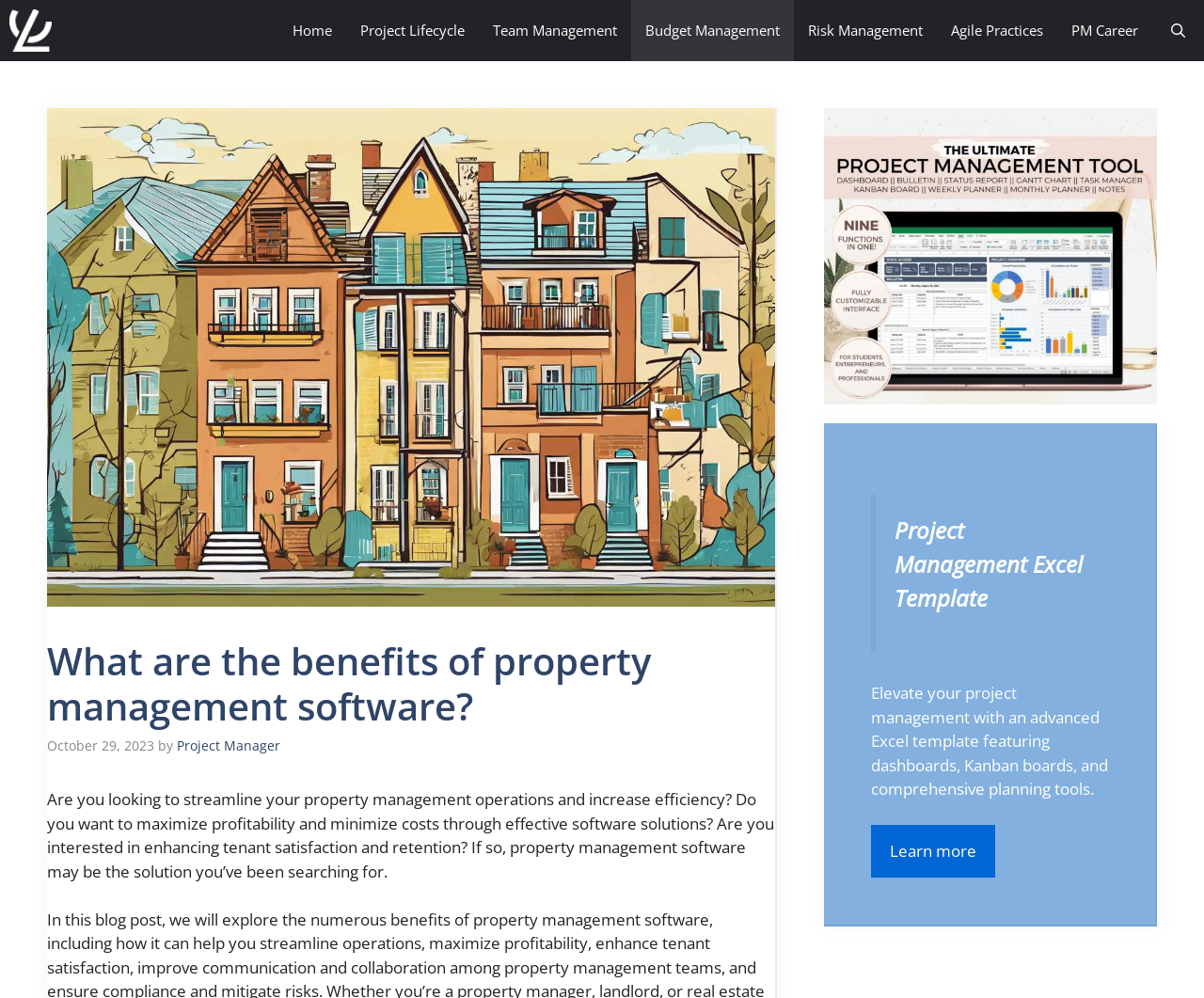Provide the bounding box coordinates of the area you need to click to execute the following instruction: "Go to the Home page".

[0.231, 0.0, 0.288, 0.061]